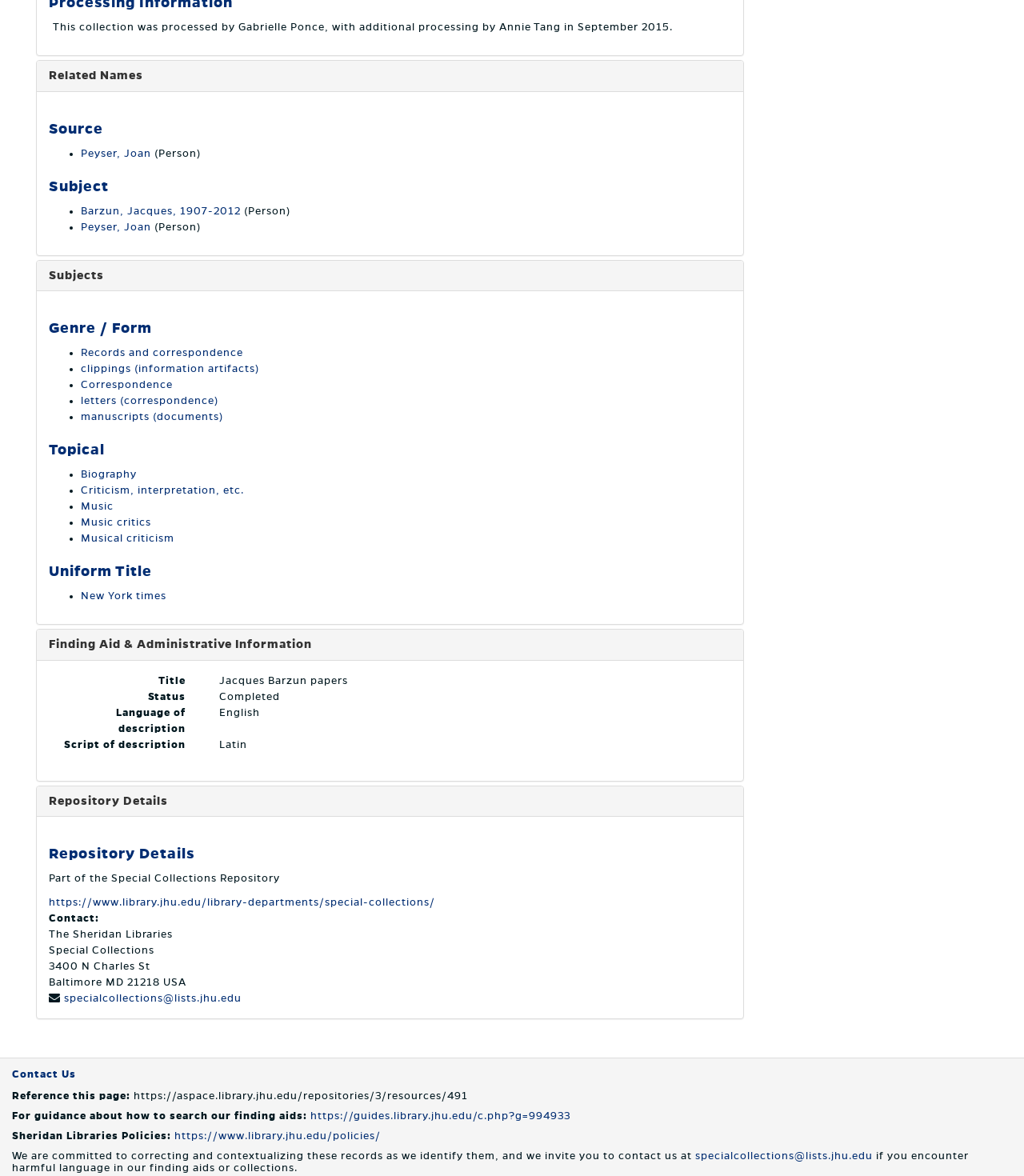What is the repository of the Special Collections?
With the help of the image, please provide a detailed response to the question.

The answer can be found in the 'Repository Details' section, where it is stated that the Special Collections is part of The Sheridan Libraries.